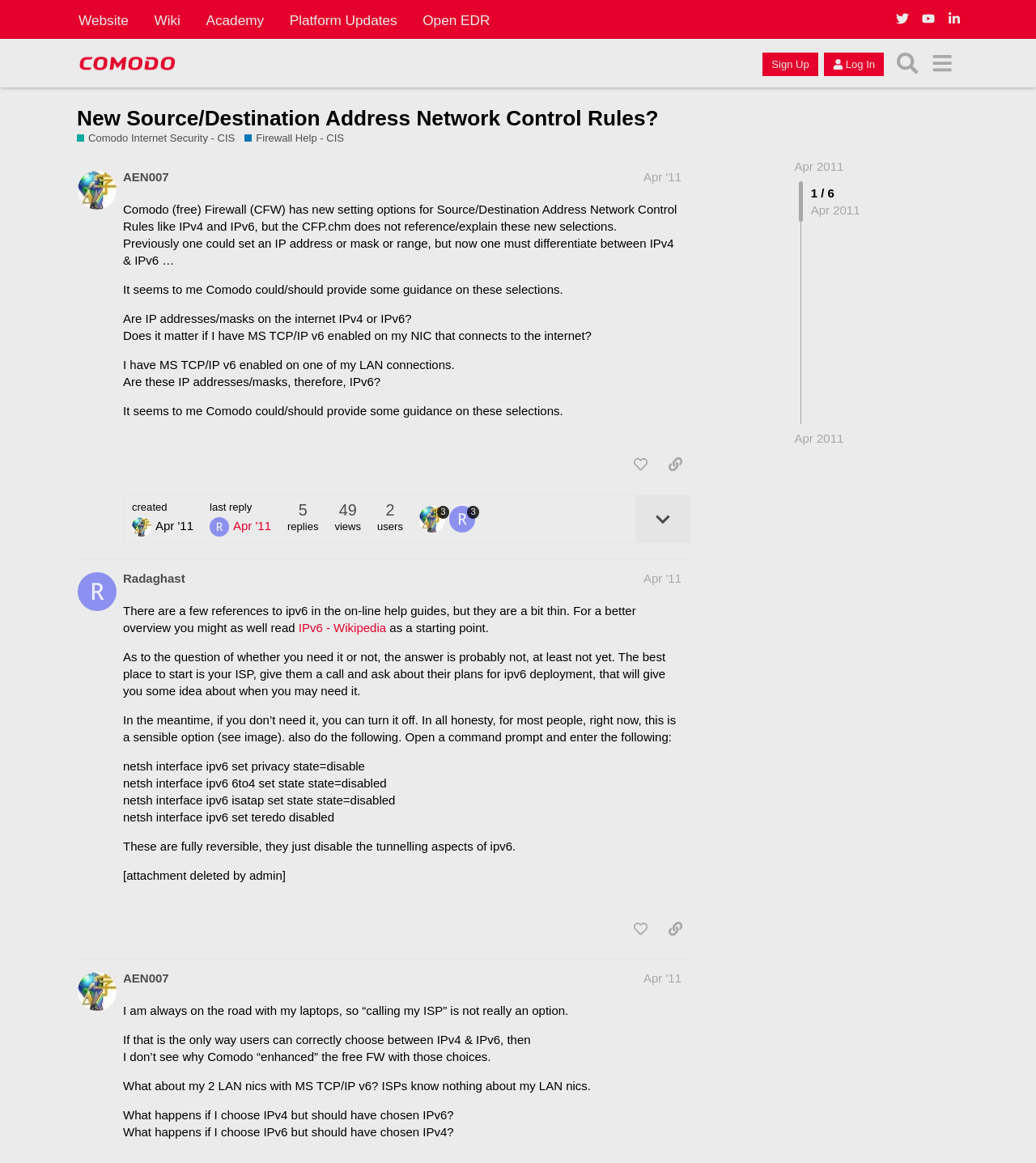Determine the coordinates of the bounding box for the clickable area needed to execute this instruction: "Search in the forum".

[0.859, 0.039, 0.892, 0.069]